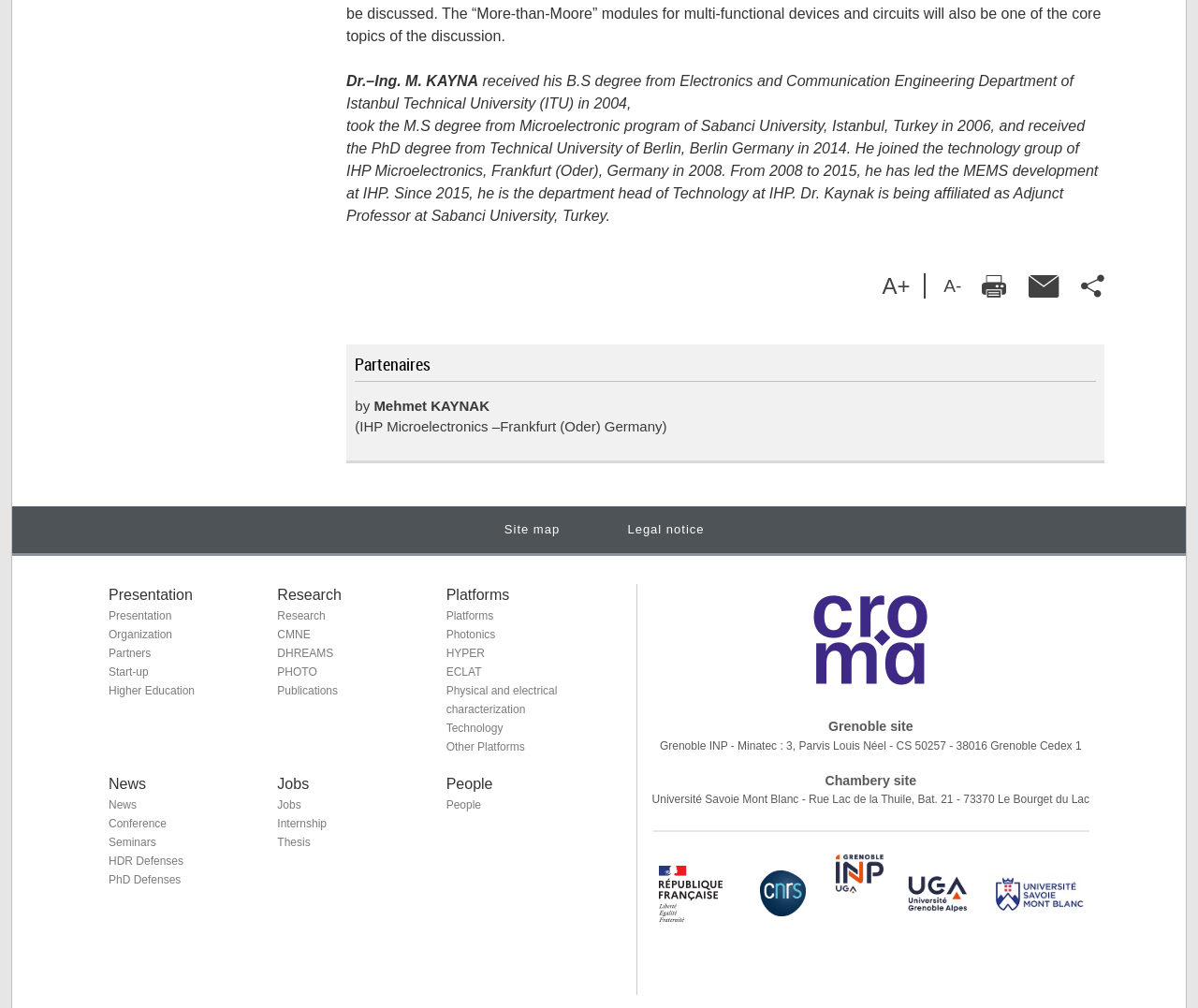Determine the bounding box coordinates for the area that should be clicked to carry out the following instruction: "Increase font size".

[0.736, 0.271, 0.773, 0.296]